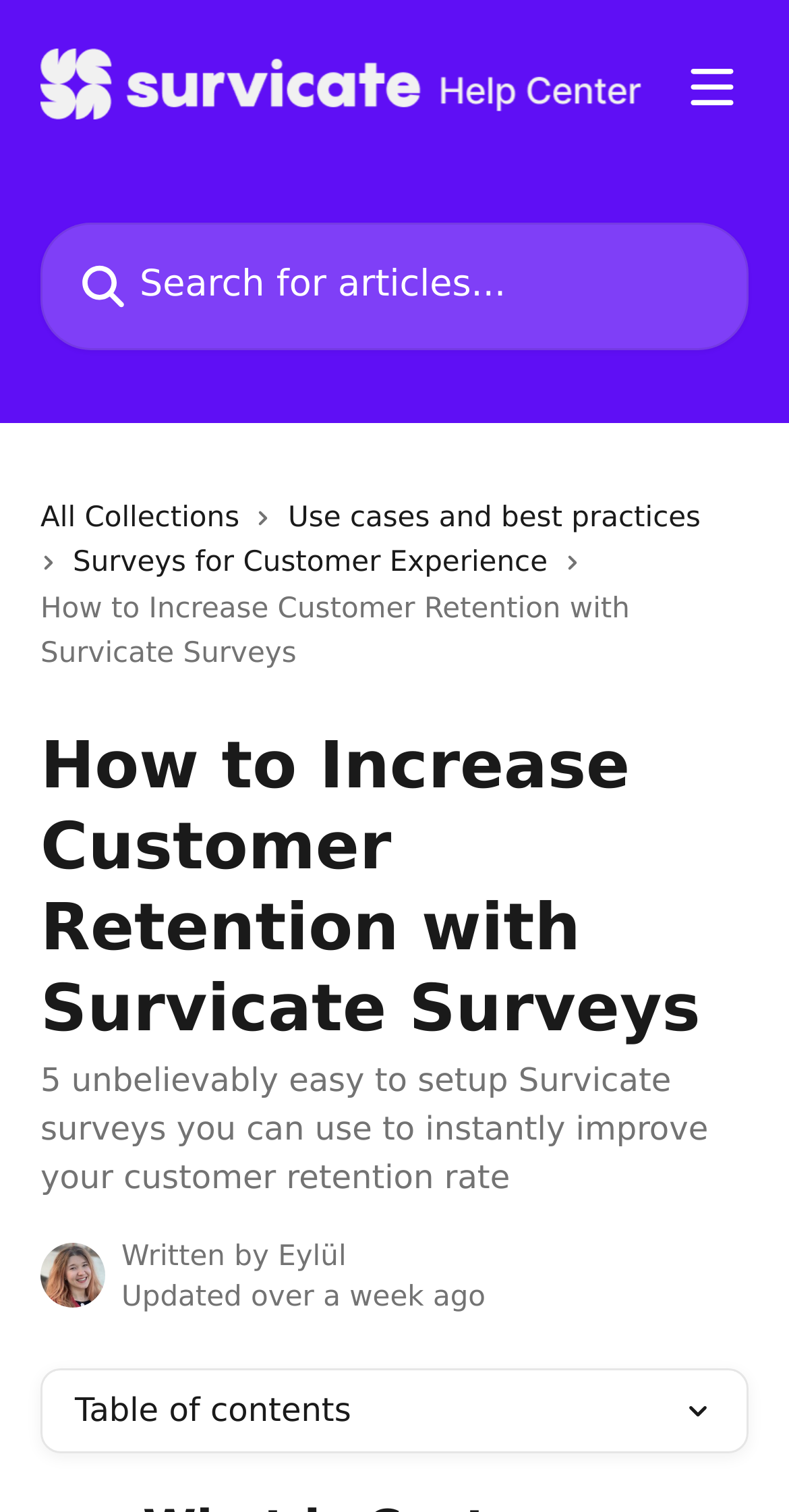Identify the first-level heading on the webpage and generate its text content.

What is Customer retention?